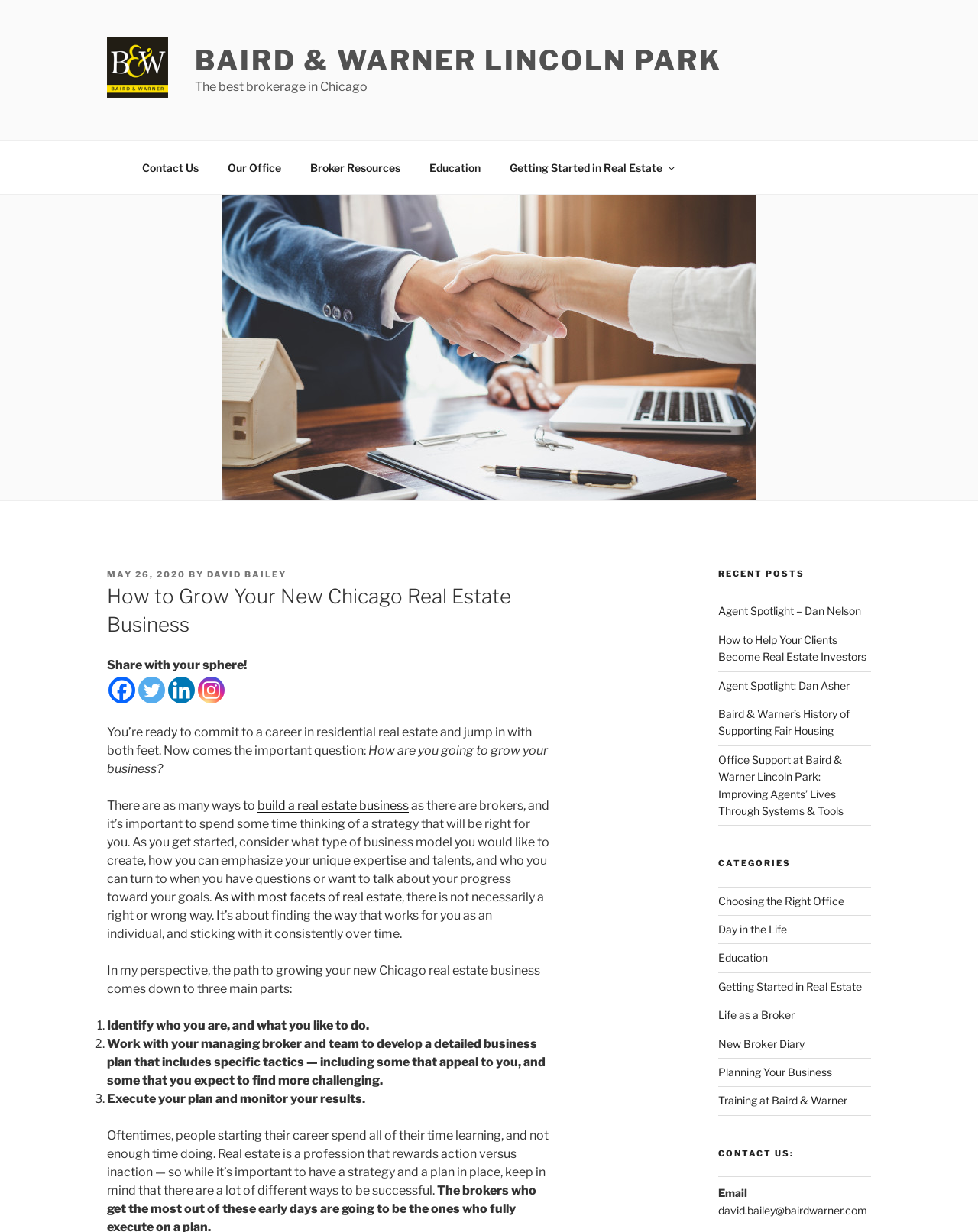What is the title or heading displayed on the webpage?

How to Grow Your New Chicago Real Estate Business